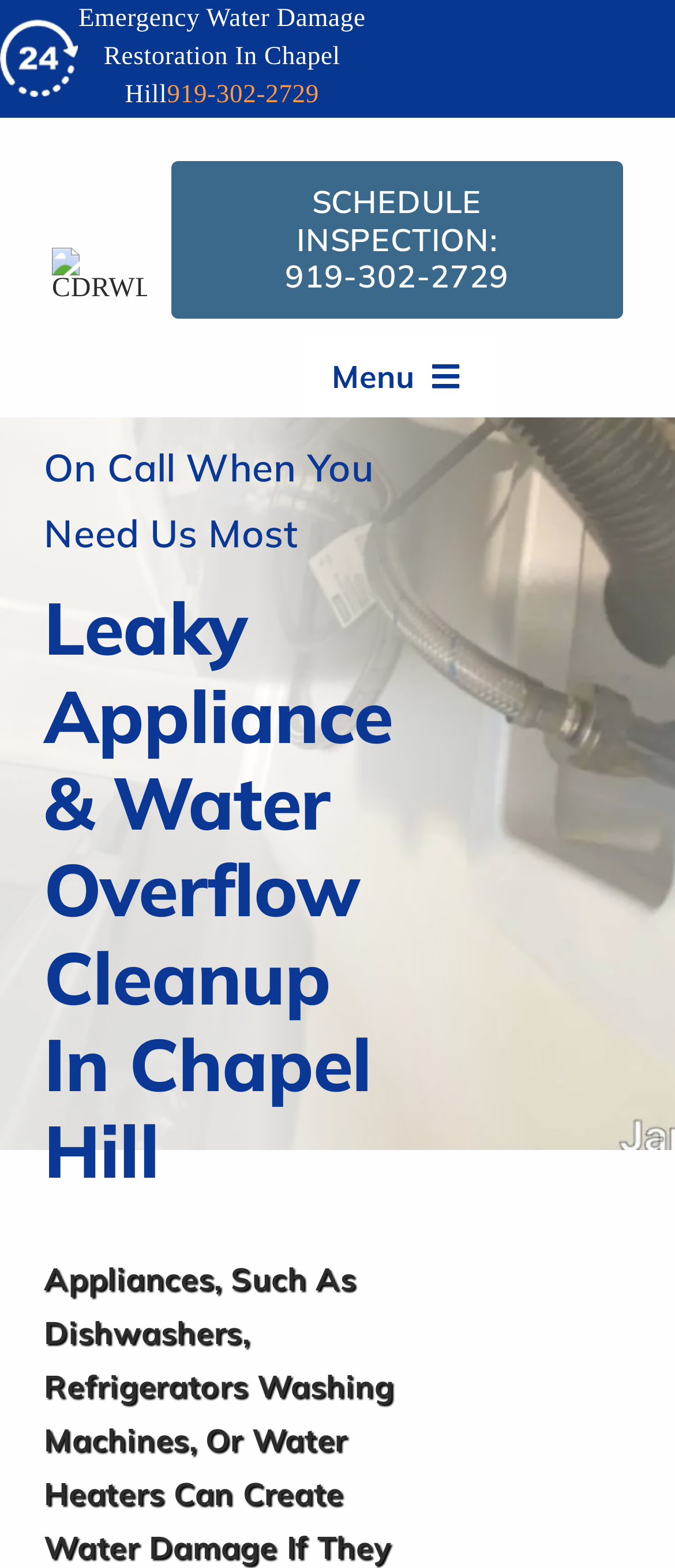Please find and generate the text of the main heading on the webpage.

Leaky Appliance & Water Overflow Cleanup In Chapel Hill